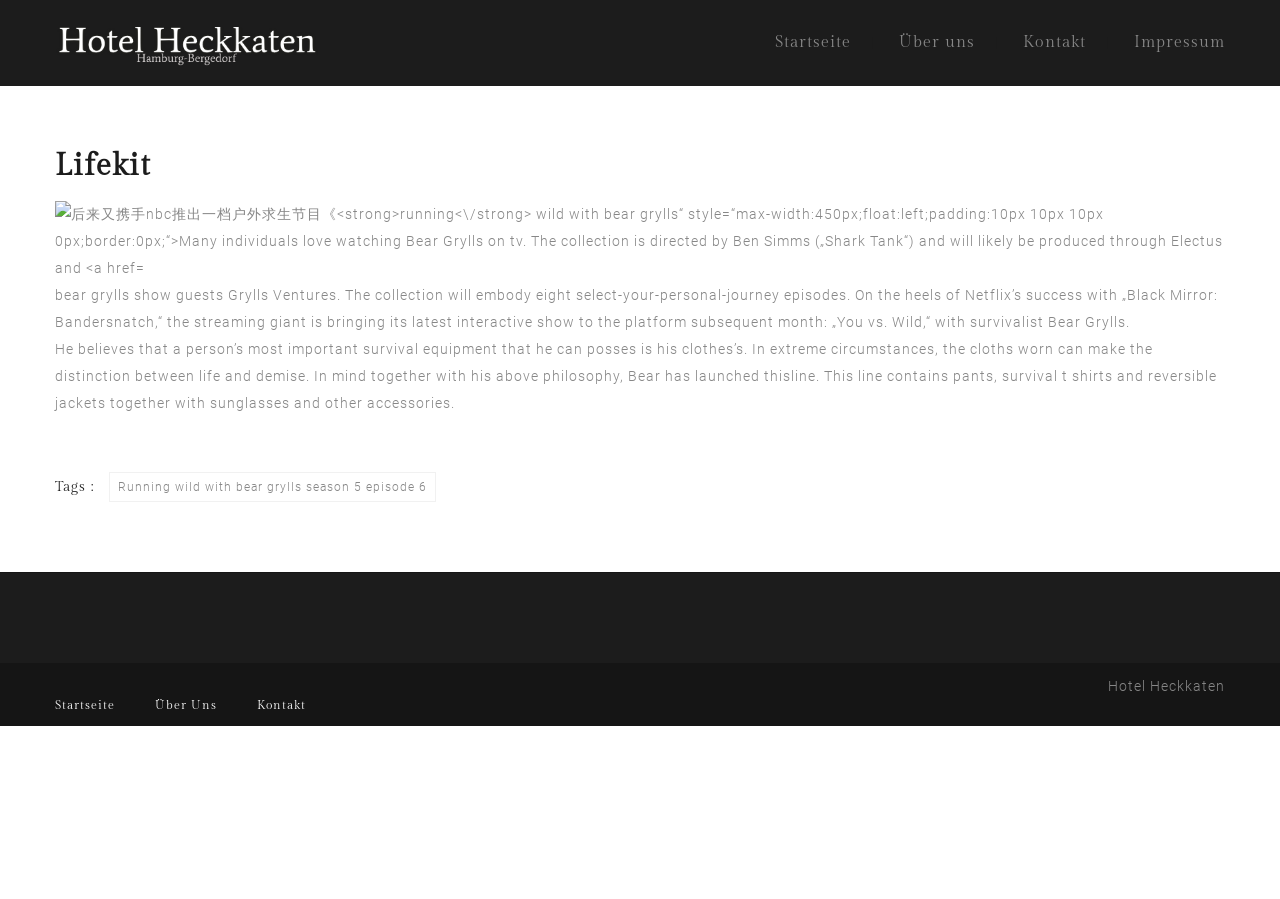What is the name of the hotel?
Look at the image and construct a detailed response to the question.

I found the answer by looking at the StaticText element with the text 'Hotel Heckkaten' located at the bottom of the page.